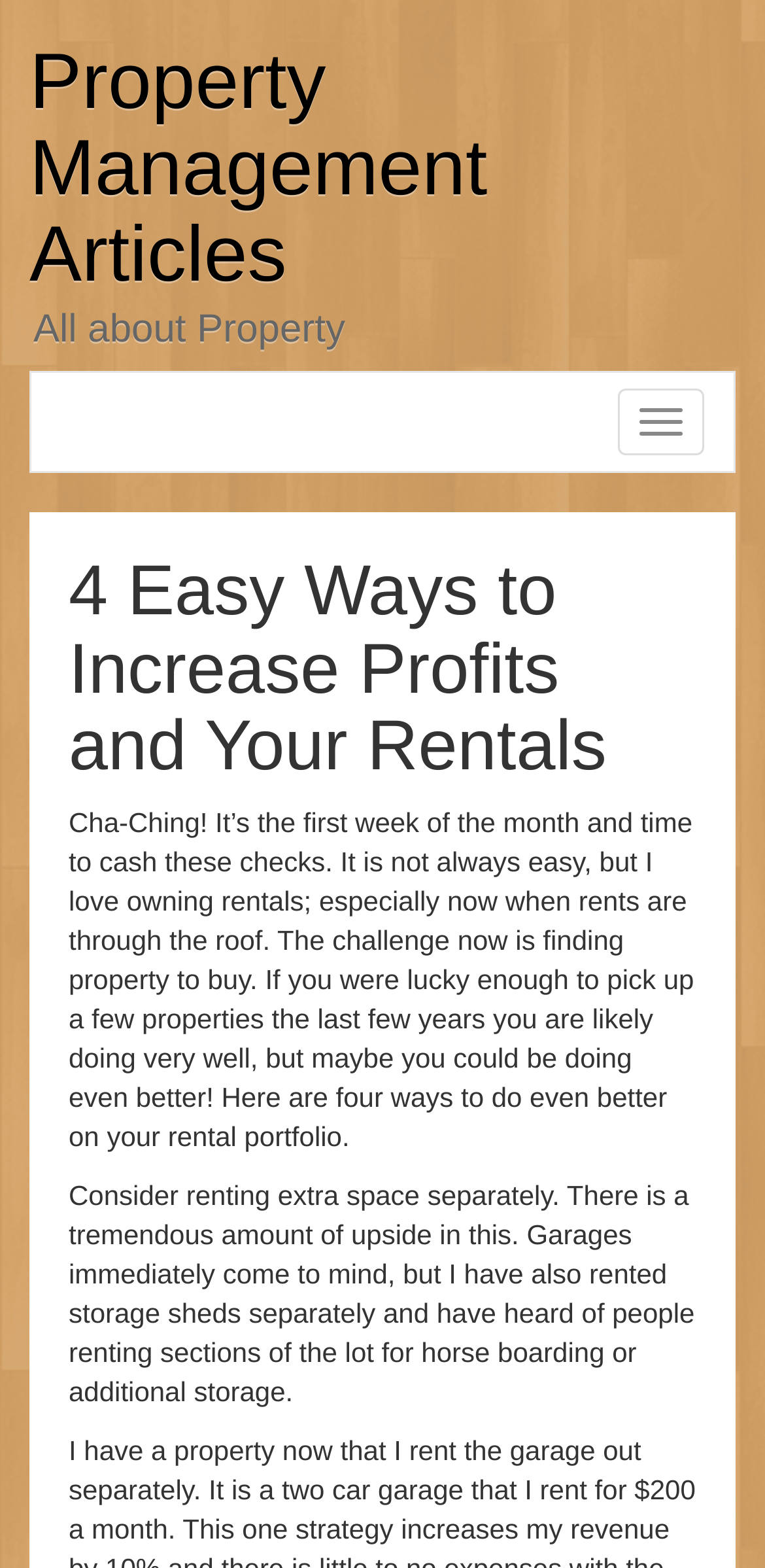Extract the bounding box for the UI element that matches this description: "Property Management Articles".

[0.038, 0.025, 0.637, 0.19]